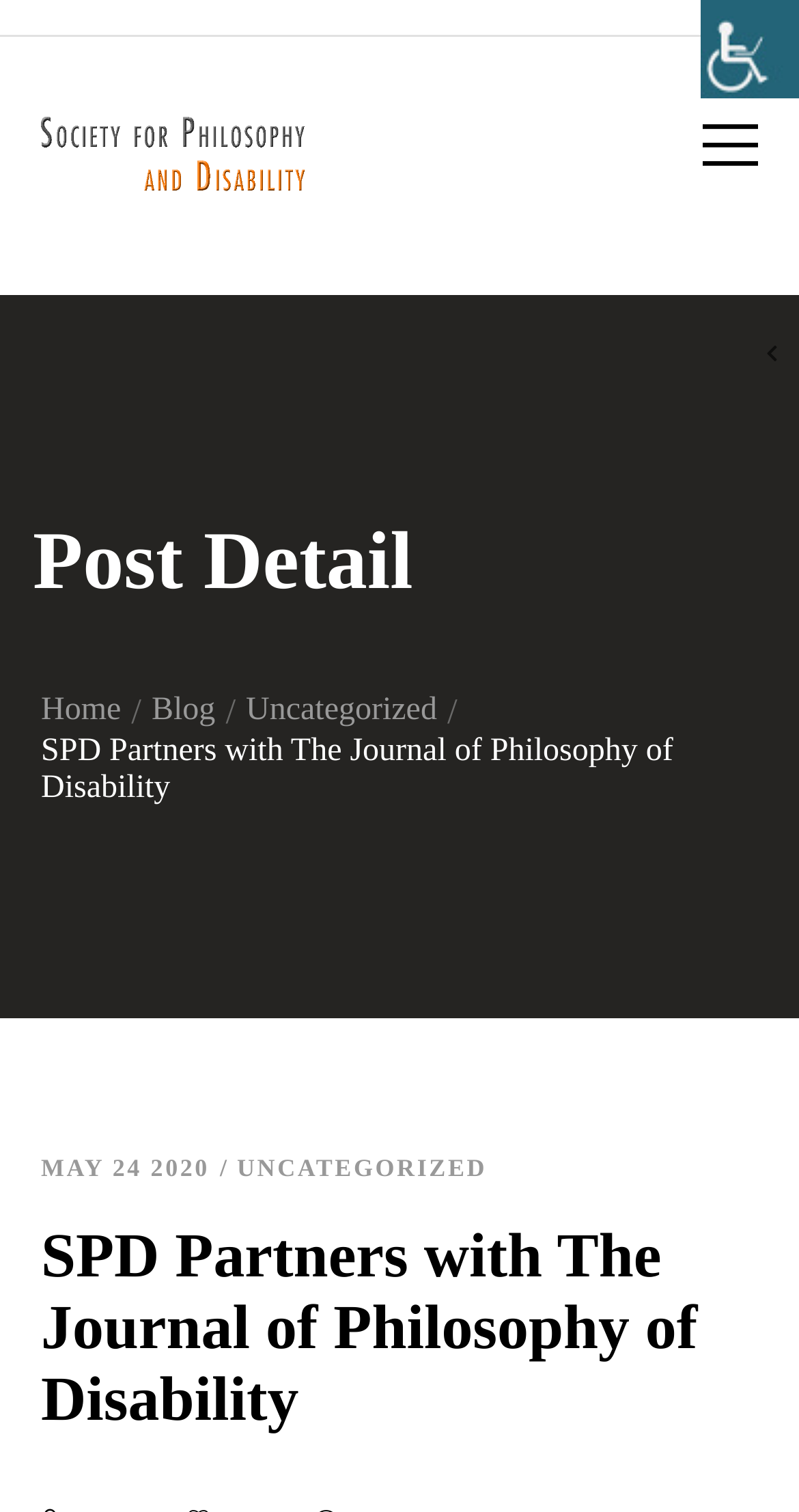Find the bounding box coordinates of the clickable area required to complete the following action: "Visit the uncategorized page".

[0.297, 0.762, 0.61, 0.781]